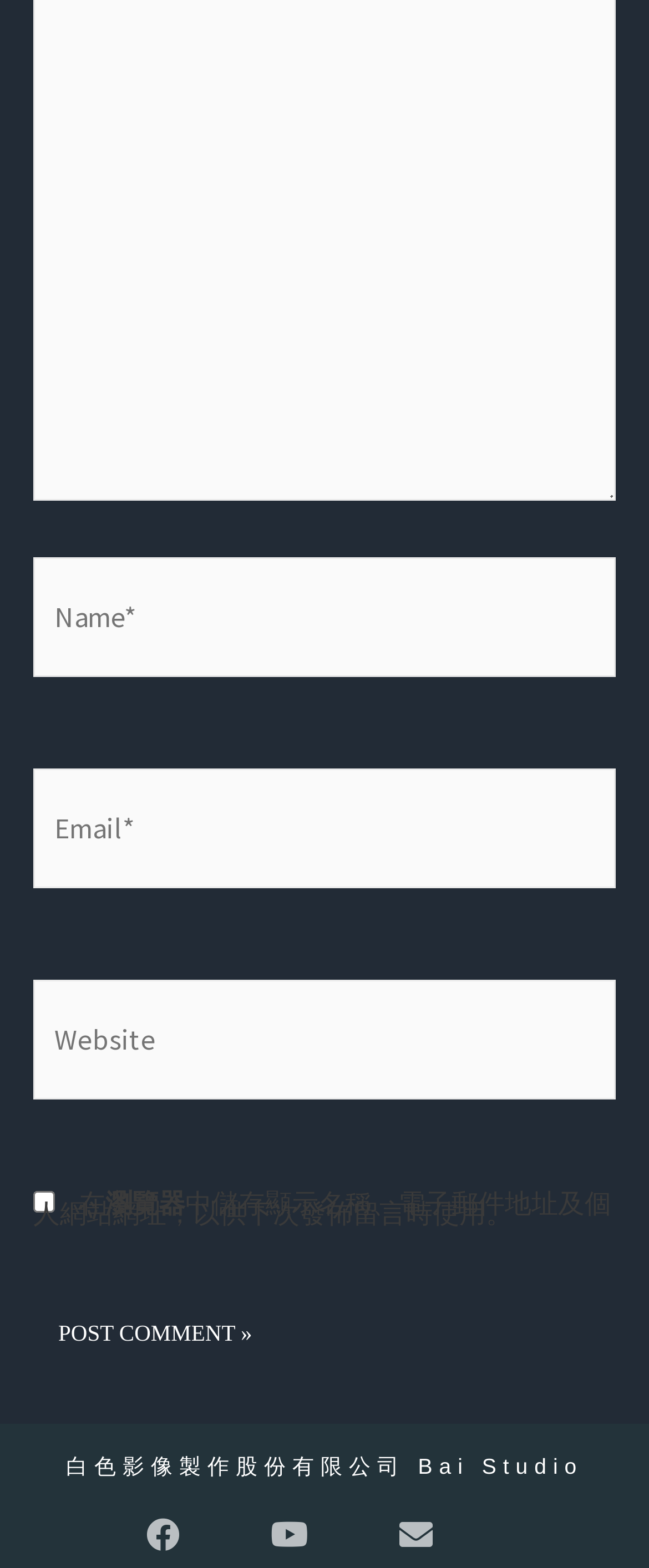Determine the bounding box coordinates of the region that needs to be clicked to achieve the task: "Input your email".

[0.051, 0.49, 0.949, 0.566]